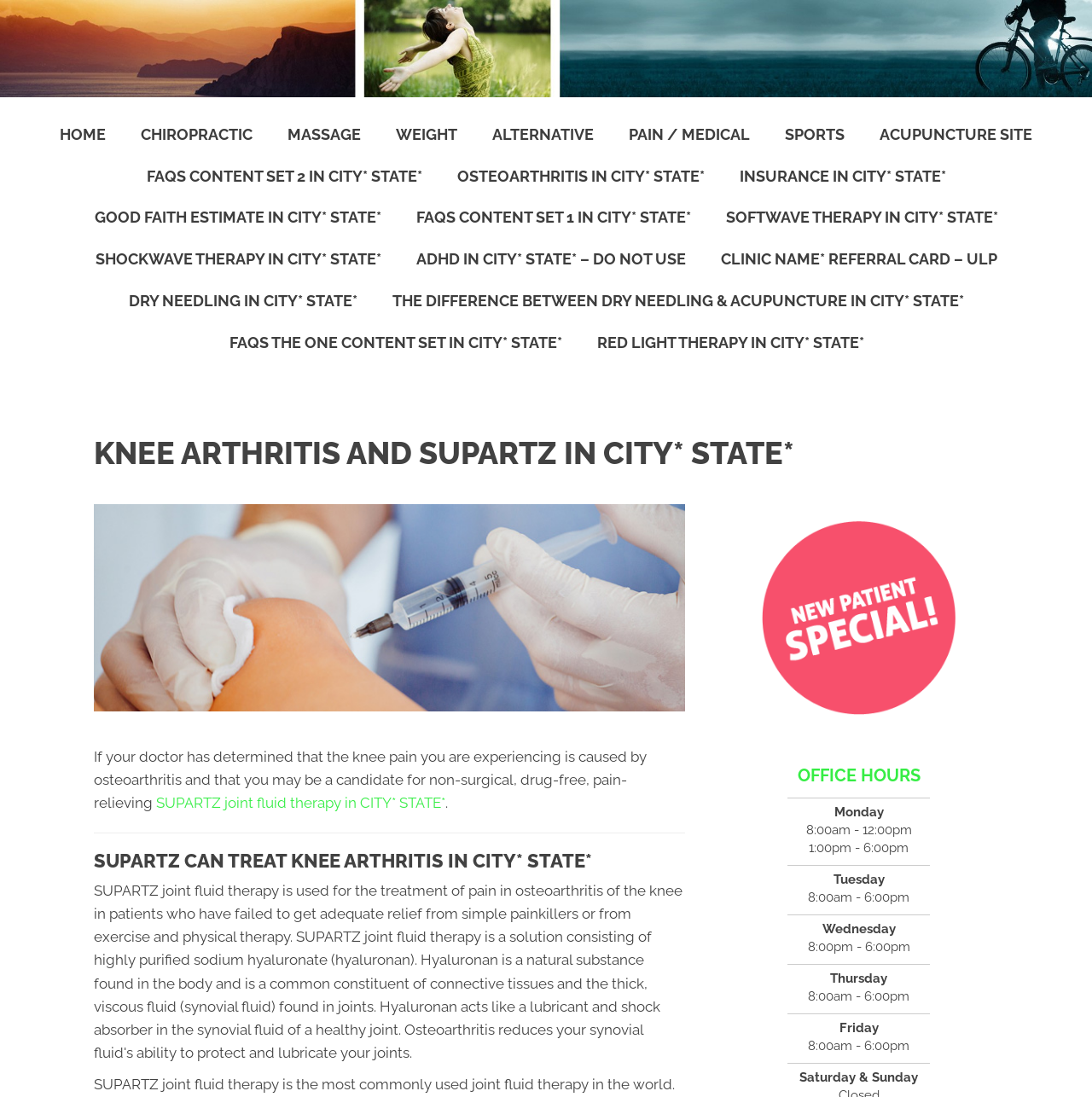Respond with a single word or short phrase to the following question: 
What are the office hours on Monday?

8:00am - 12:00pm, 1:00pm - 6:00pm